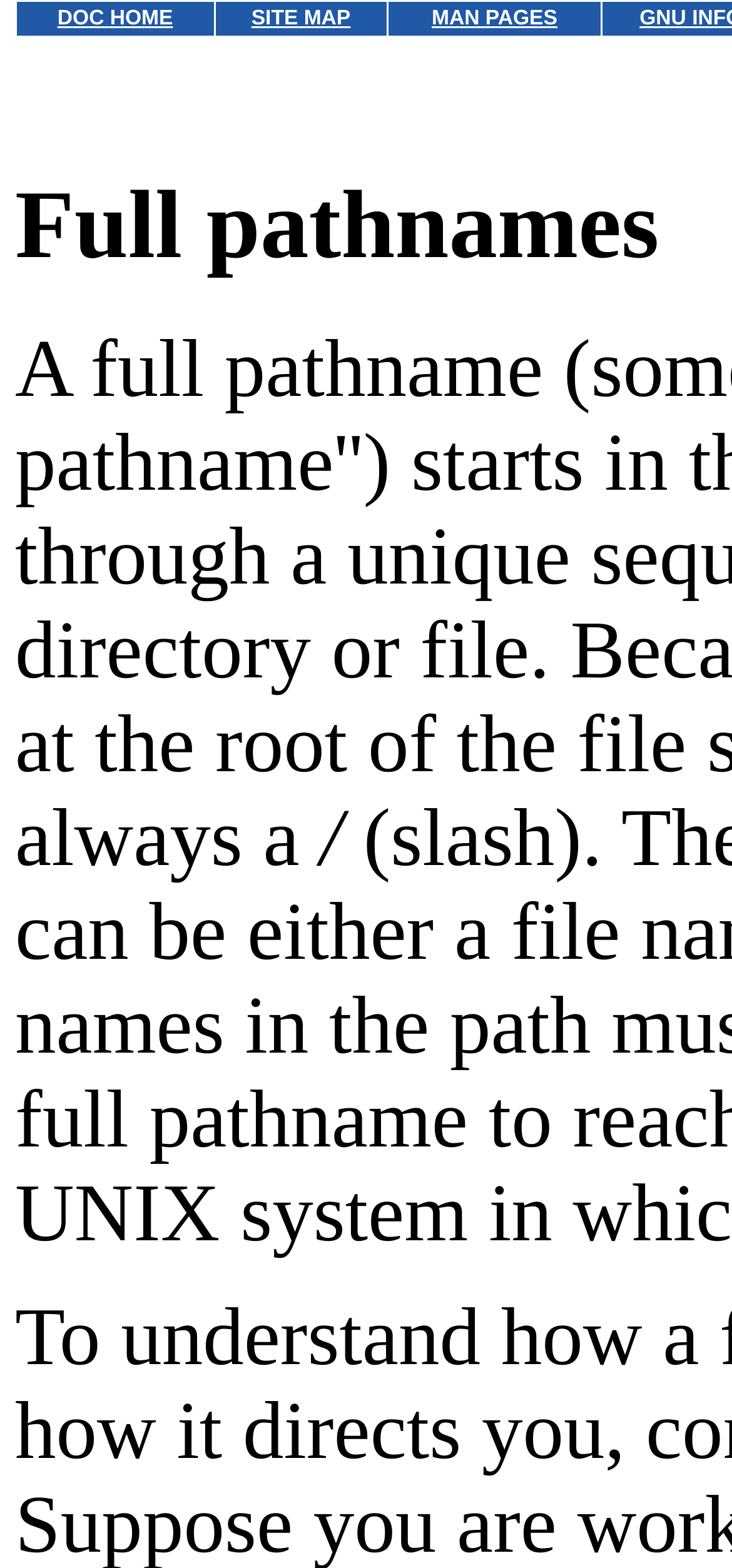What is the second link in the grid?
Look at the image and answer the question with a single word or phrase.

SITE MAP